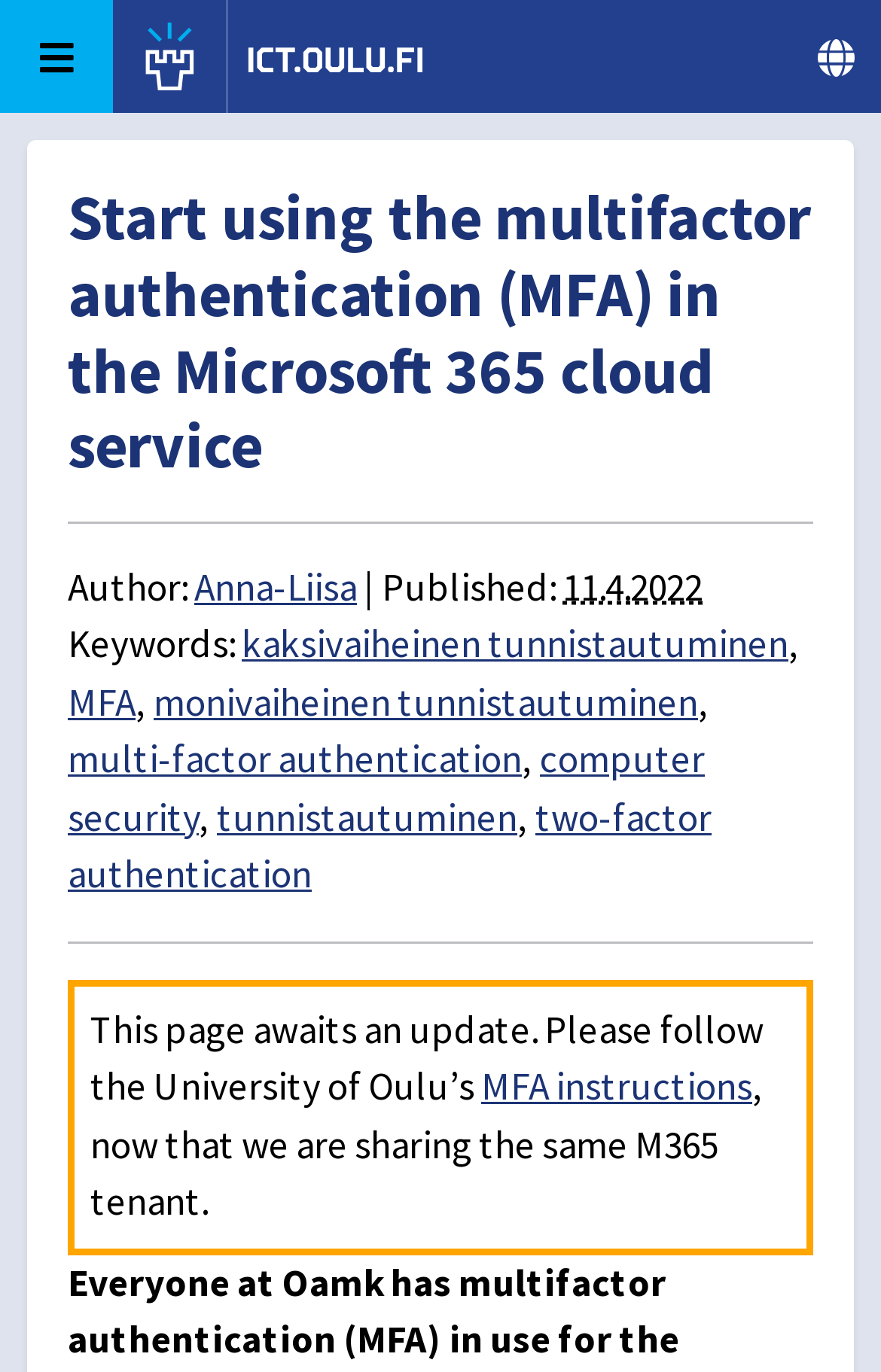Please determine the bounding box coordinates of the element to click in order to execute the following instruction: "Change the language". The coordinates should be four float numbers between 0 and 1, specified as [left, top, right, bottom].

[0.897, 0.0, 1.0, 0.083]